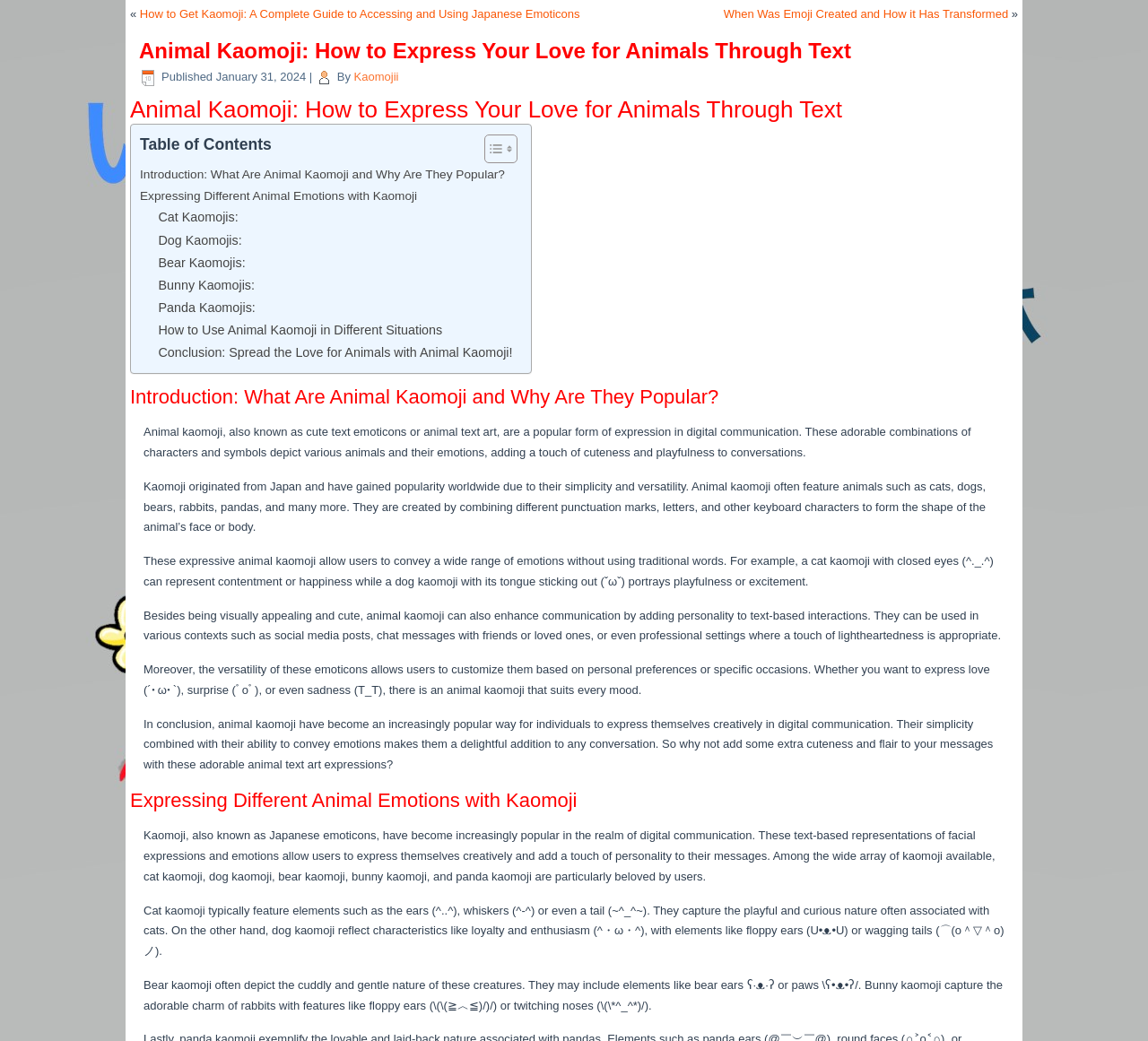How many types of animal kaomoji are mentioned in the article?
Answer the question with a single word or phrase by looking at the picture.

5